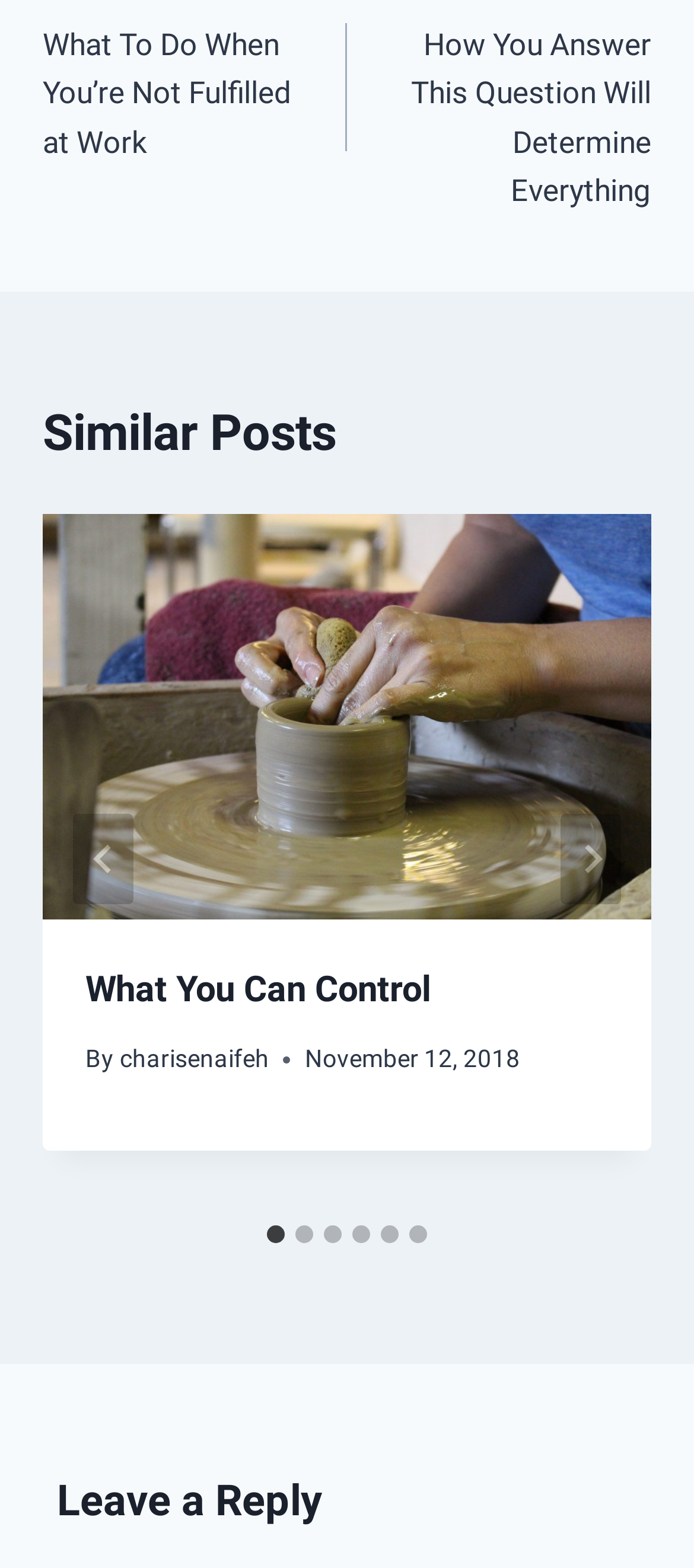Locate the bounding box coordinates of the clickable element to fulfill the following instruction: "Leave a reply". Provide the coordinates as four float numbers between 0 and 1 in the format [left, top, right, bottom].

[0.082, 0.937, 0.918, 0.978]